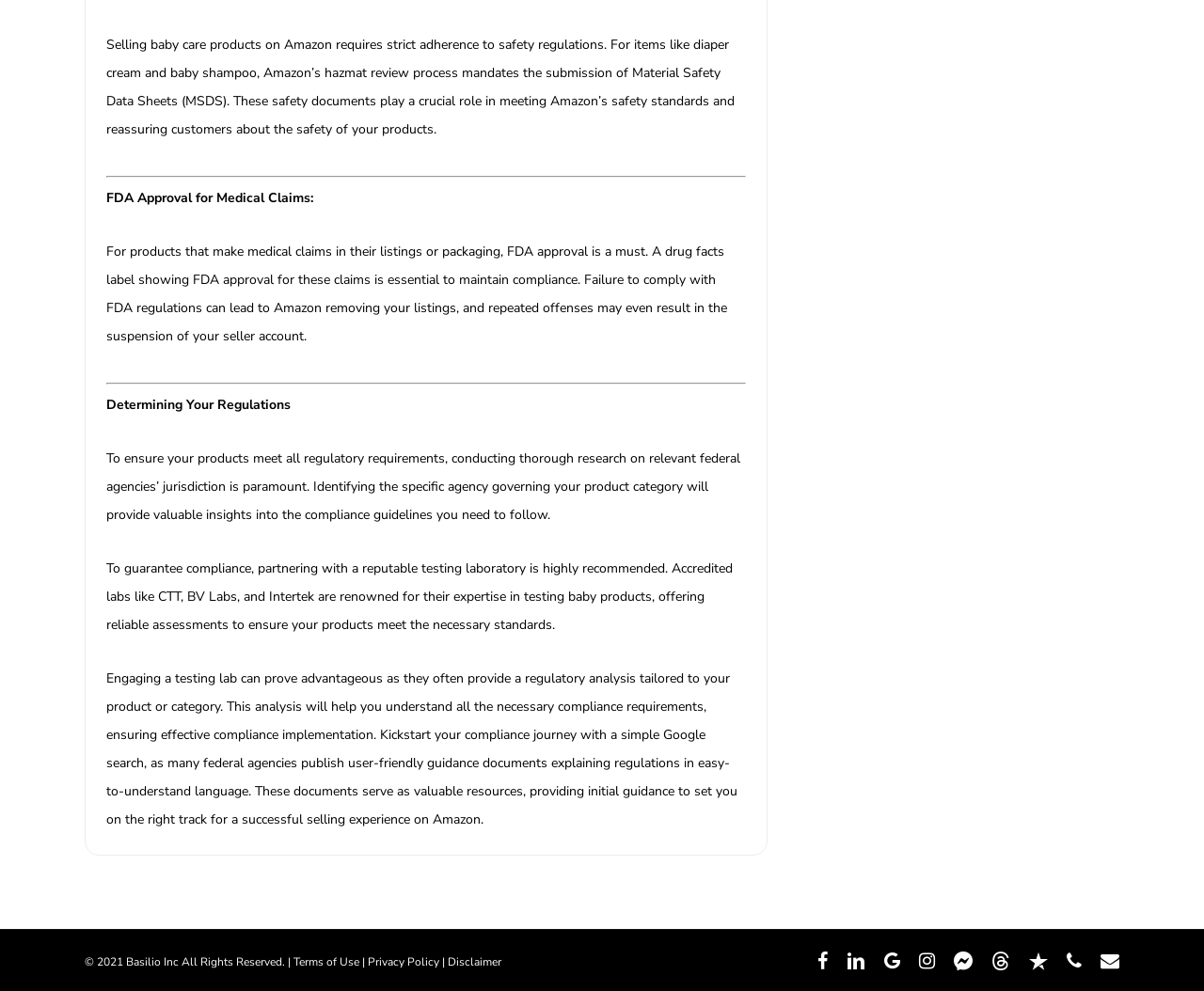Specify the bounding box coordinates of the area to click in order to execute this command: 'Search for products'. The coordinates should consist of four float numbers ranging from 0 to 1, and should be formatted as [left, top, right, bottom].

None